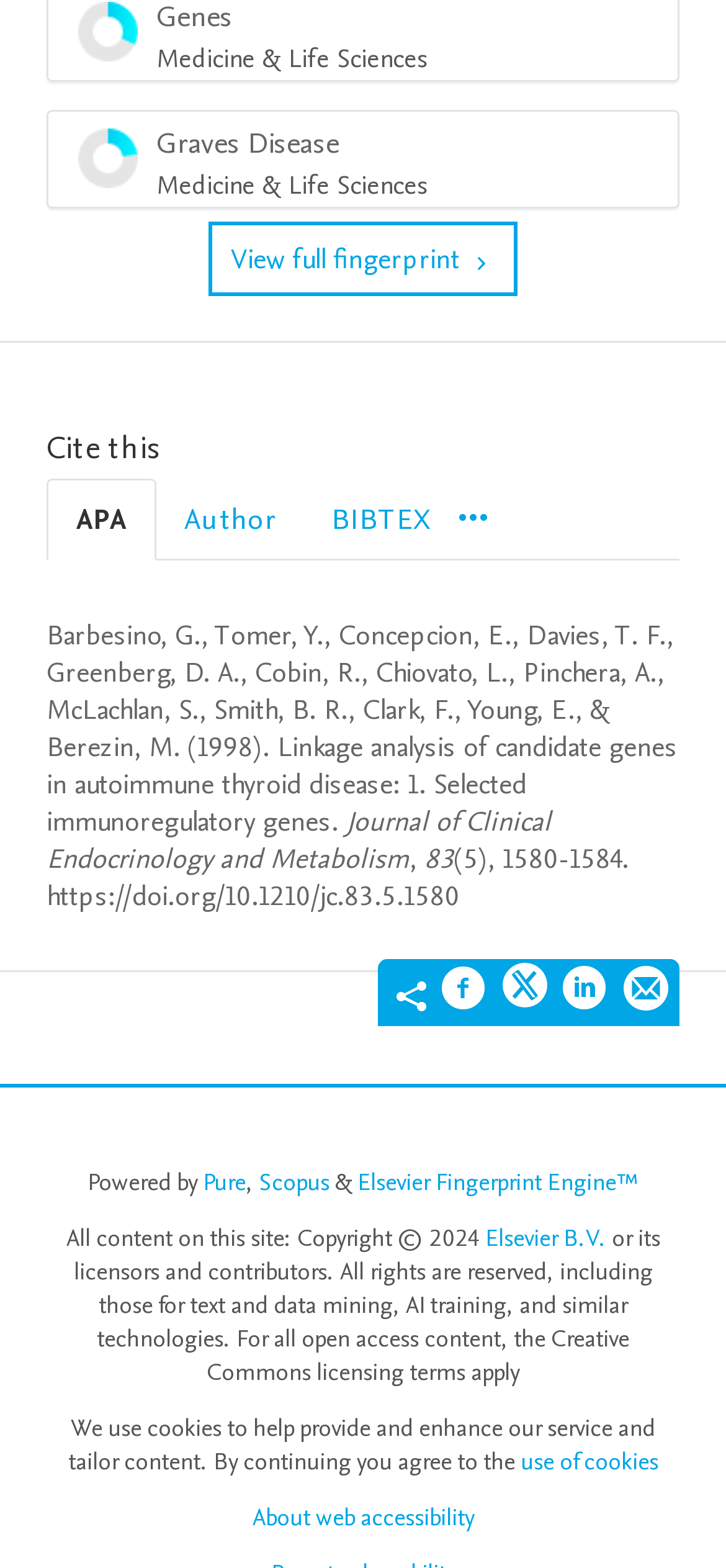What is the volume number of the journal?
By examining the image, provide a one-word or phrase answer.

83